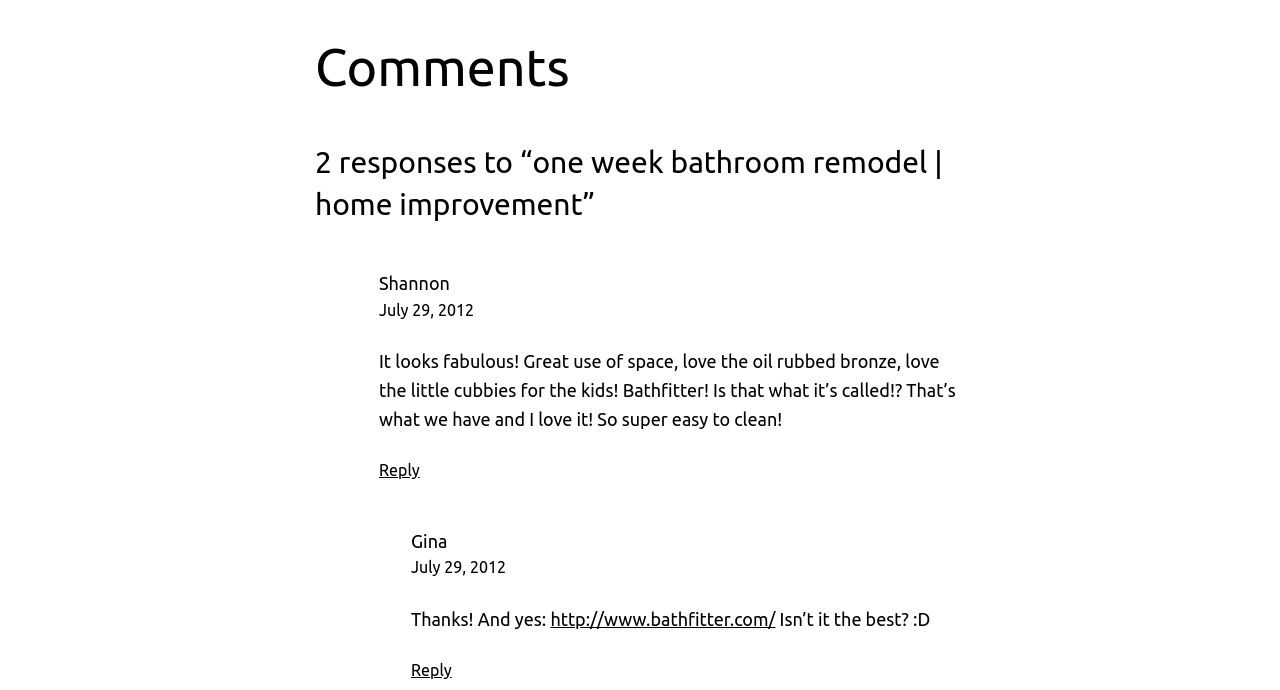Identify the bounding box coordinates for the UI element described as: "http://www.bathfitter.com/". The coordinates should be provided as four floats between 0 and 1: [left, top, right, bottom].

[0.43, 0.883, 0.606, 0.912]